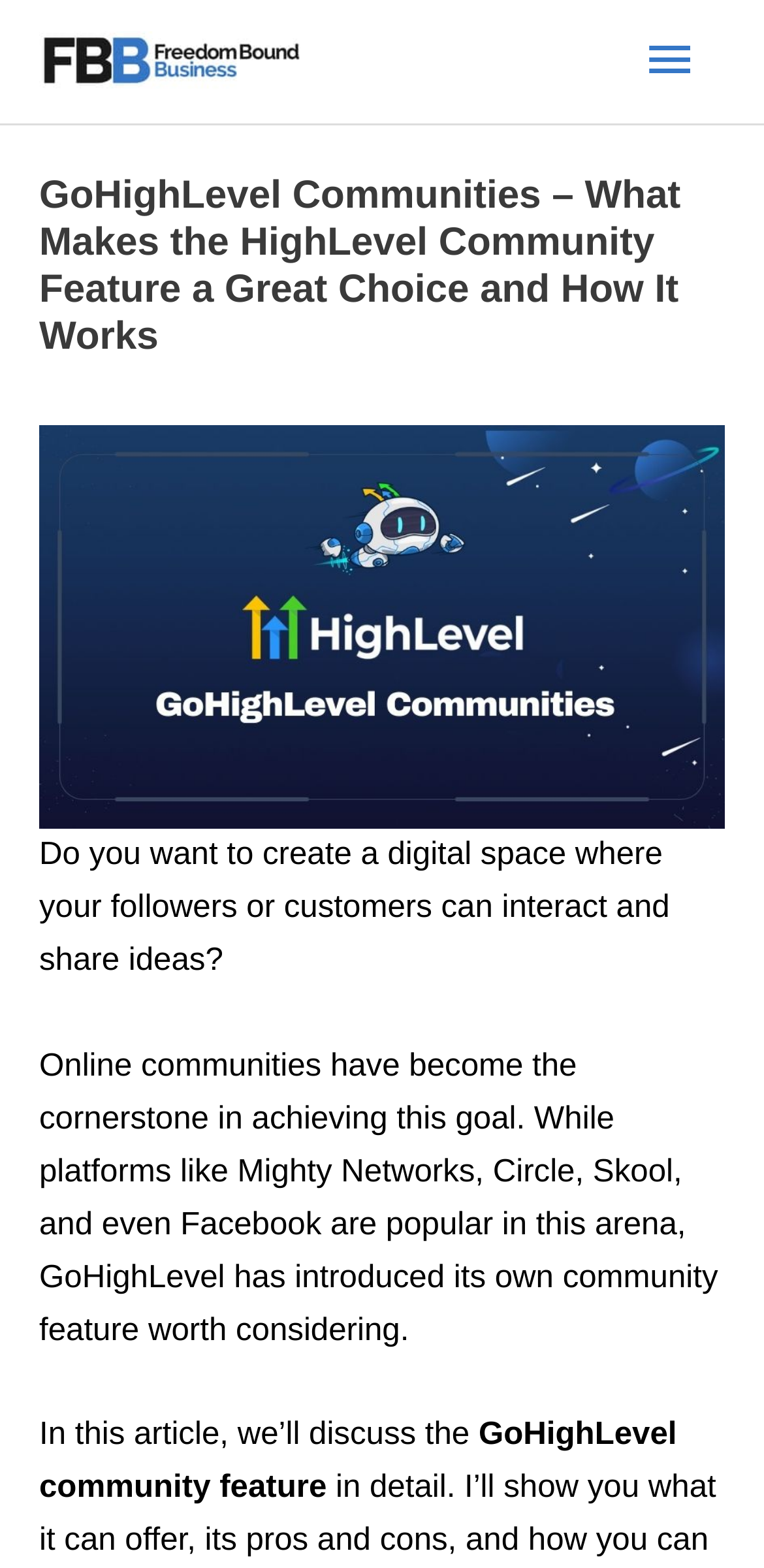What is the purpose of online communities?
Based on the screenshot, answer the question with a single word or phrase.

Interact and share ideas